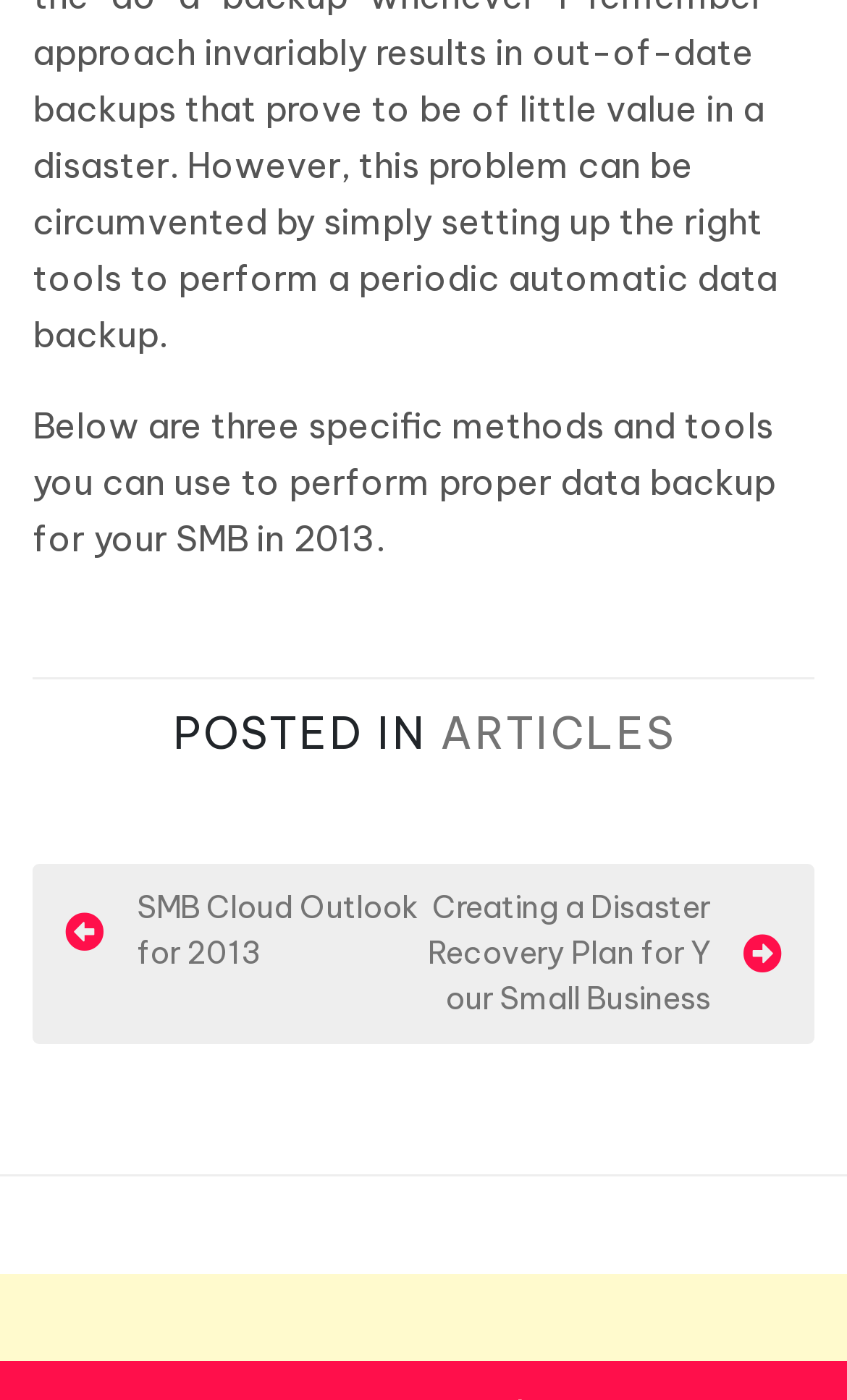What is the topic of the article?
Offer a detailed and full explanation in response to the question.

The topic of the article can be inferred from the static text 'Below are three specific methods and tools you can use to perform proper data backup for your SMB in 2013.' which is located at the top of the webpage.